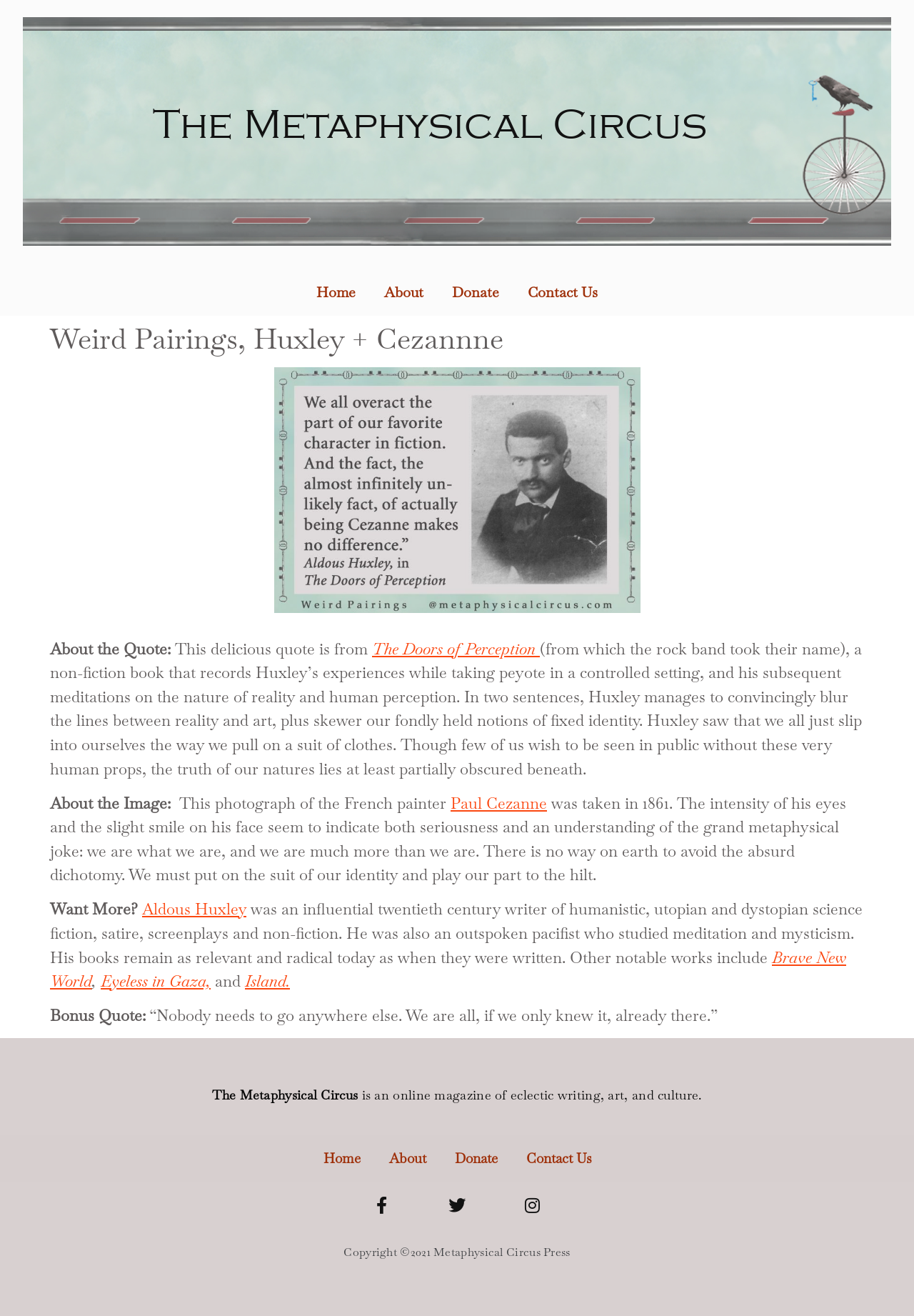Identify the bounding box coordinates of the section that should be clicked to achieve the task described: "Read about Aldous Huxley".

[0.155, 0.683, 0.27, 0.699]